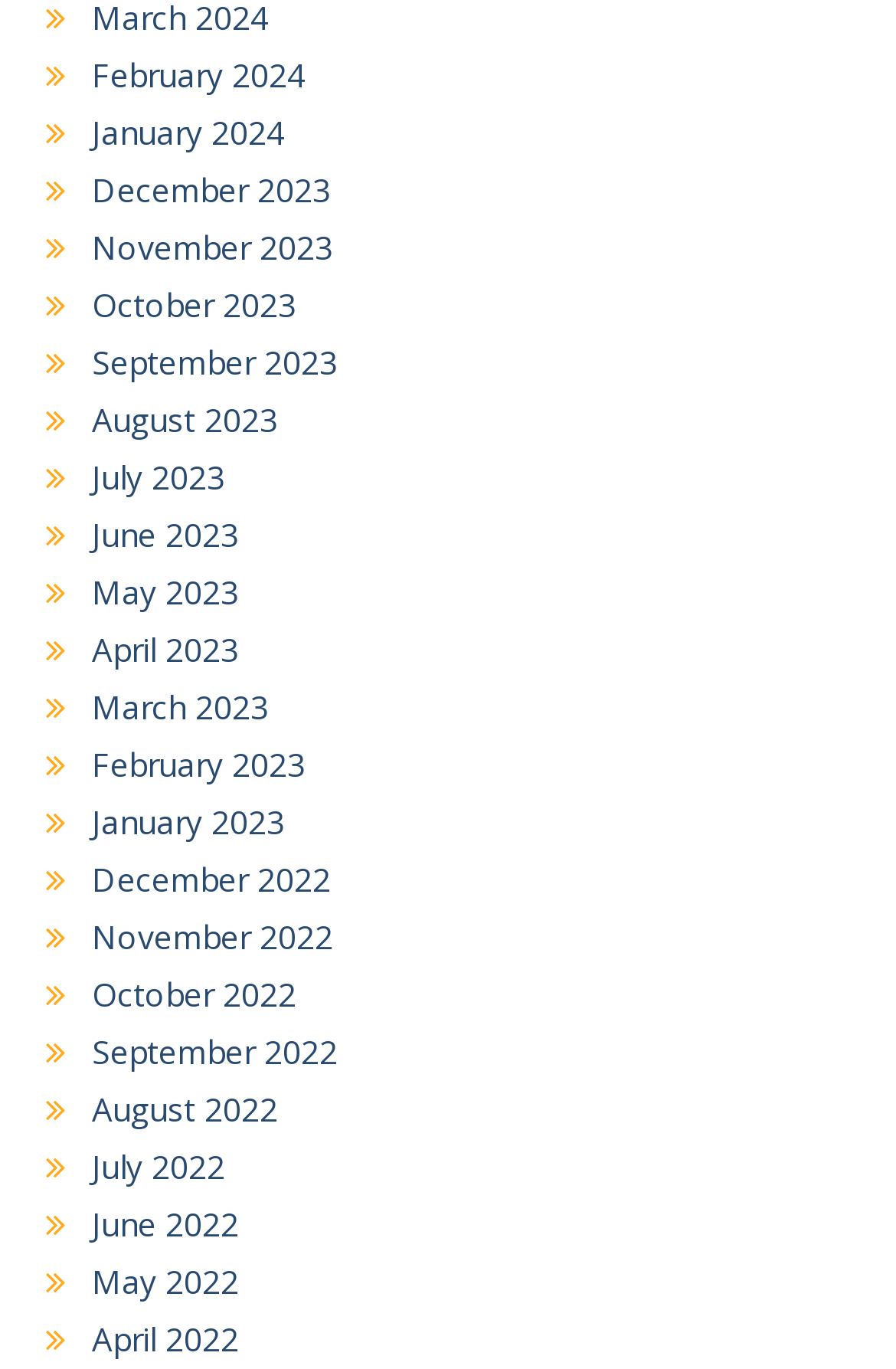Please find the bounding box coordinates of the element that must be clicked to perform the given instruction: "view February 2024". The coordinates should be four float numbers from 0 to 1, i.e., [left, top, right, bottom].

[0.103, 0.039, 0.341, 0.071]